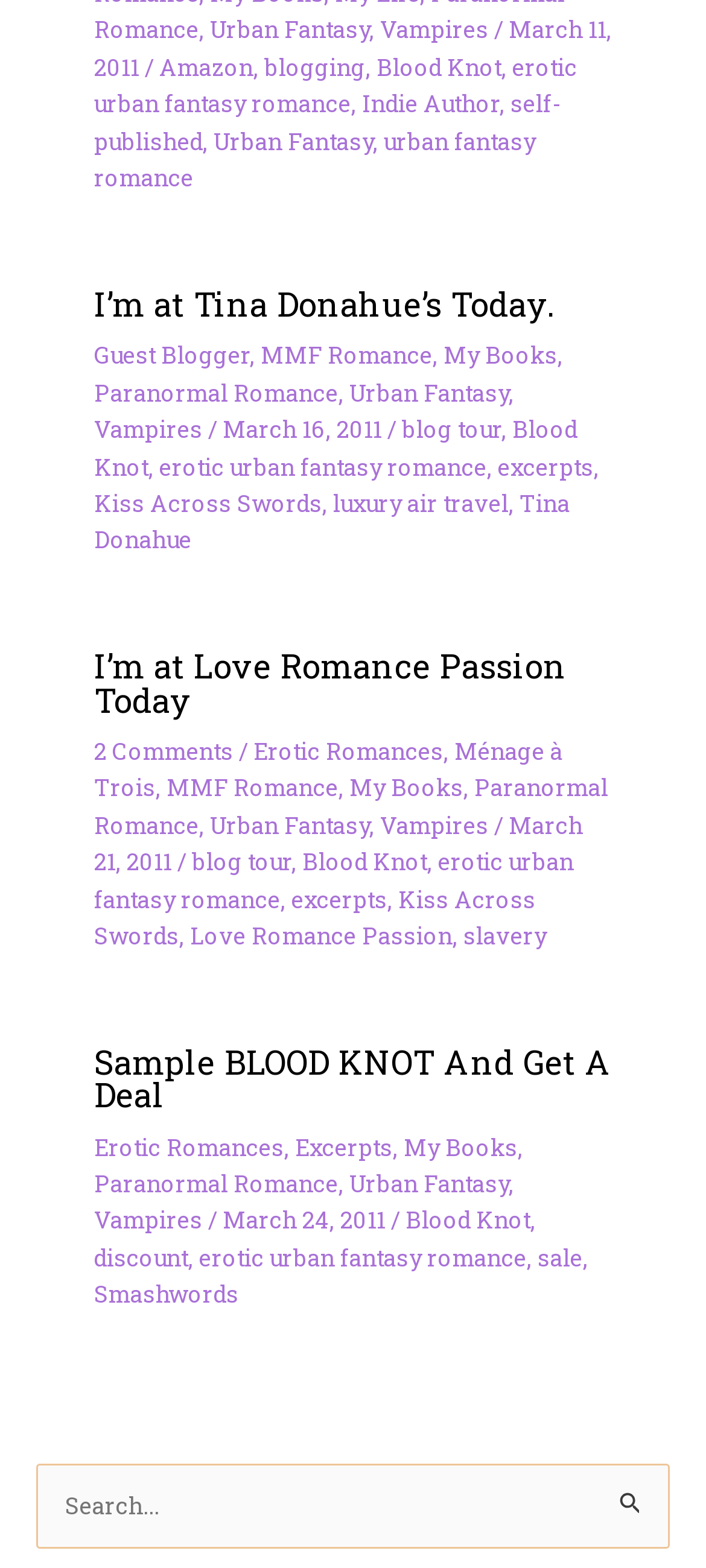Based on the element description "Who Are We", predict the bounding box coordinates of the UI element.

None